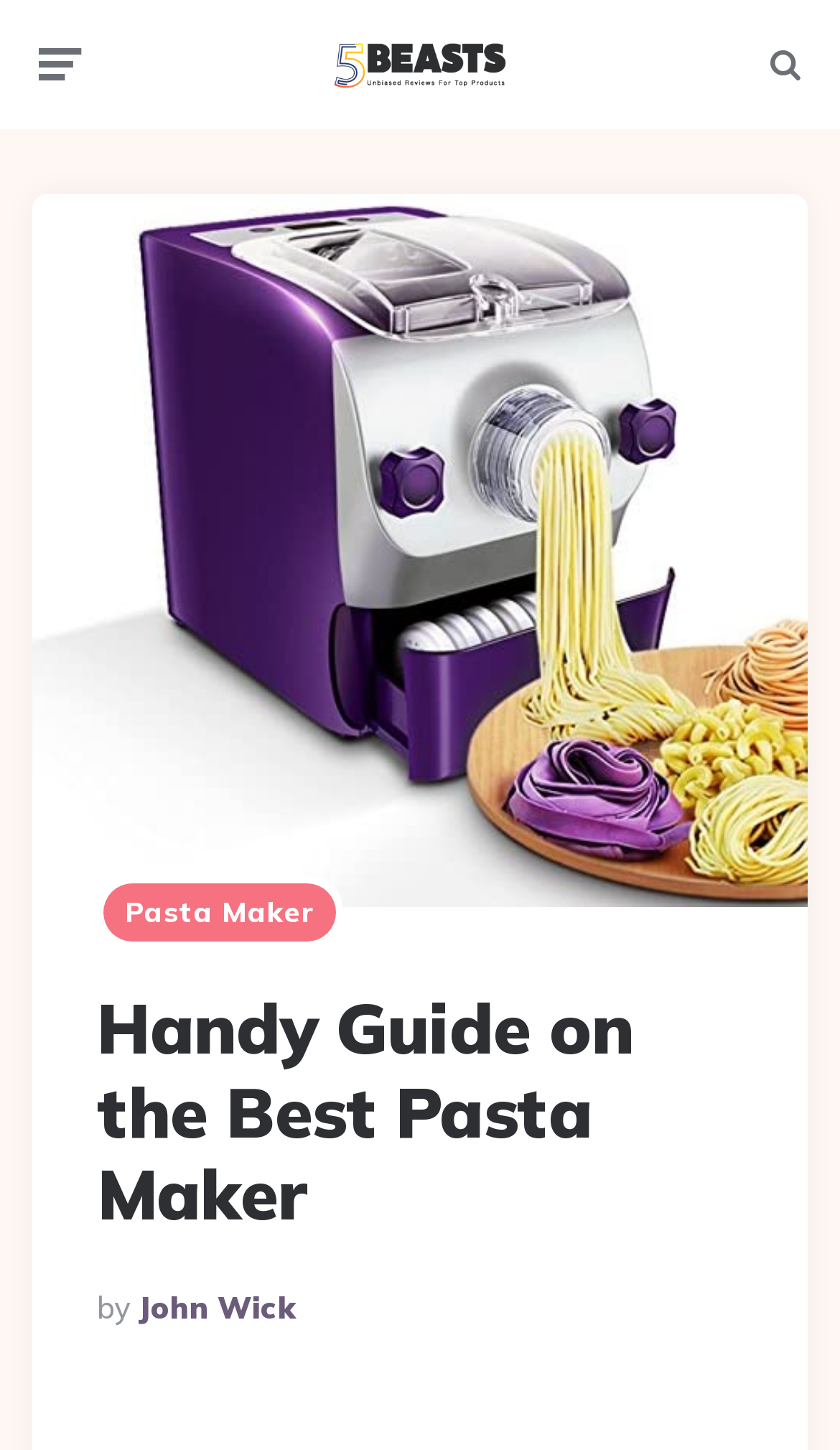What is the primary heading on this webpage?

Handy Guide on the Best Pasta Maker